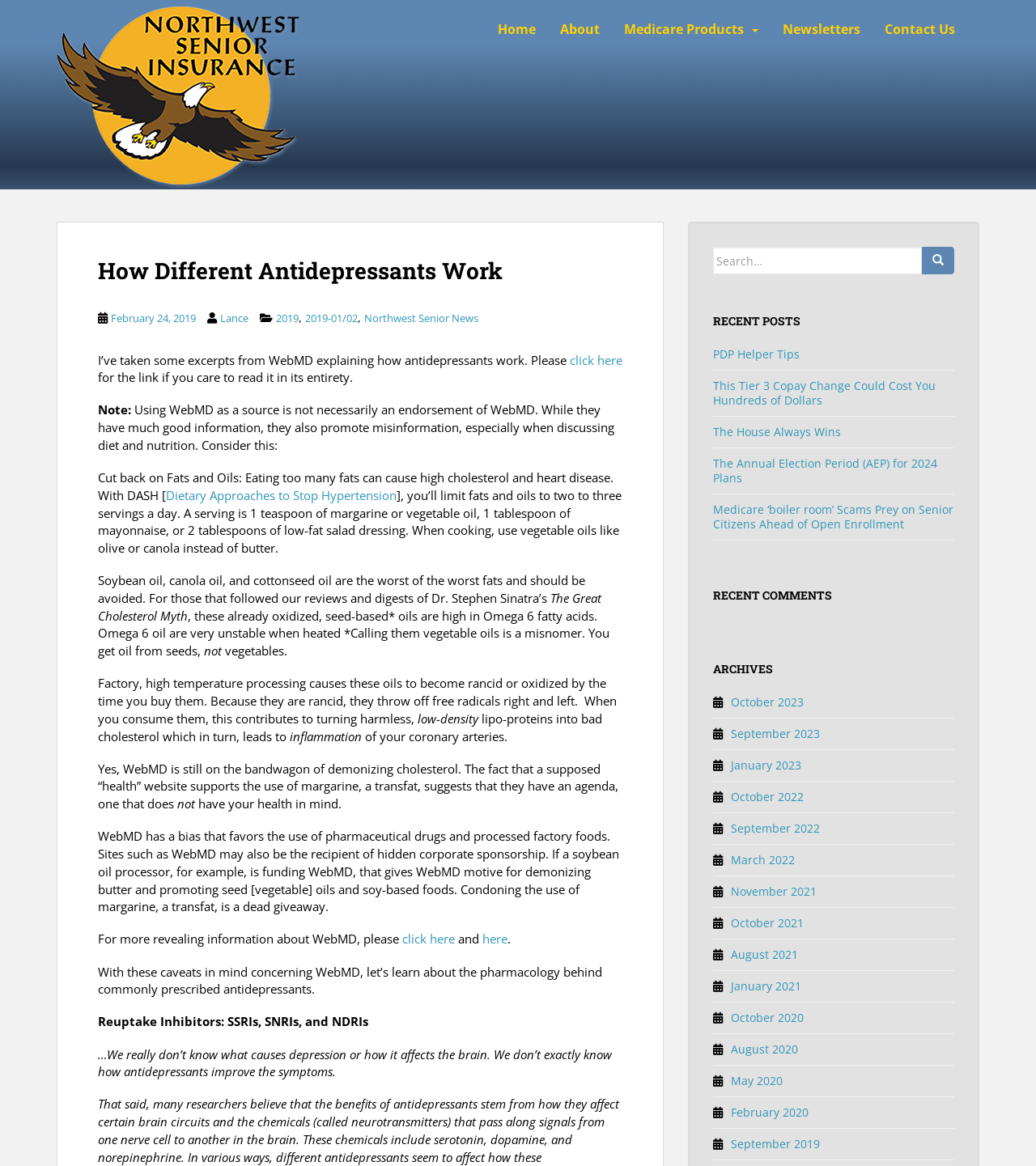Please predict the bounding box coordinates of the element's region where a click is necessary to complete the following instruction: "Search for something". The coordinates should be represented by four float numbers between 0 and 1, i.e., [left, top, right, bottom].

[0.688, 0.212, 0.89, 0.235]